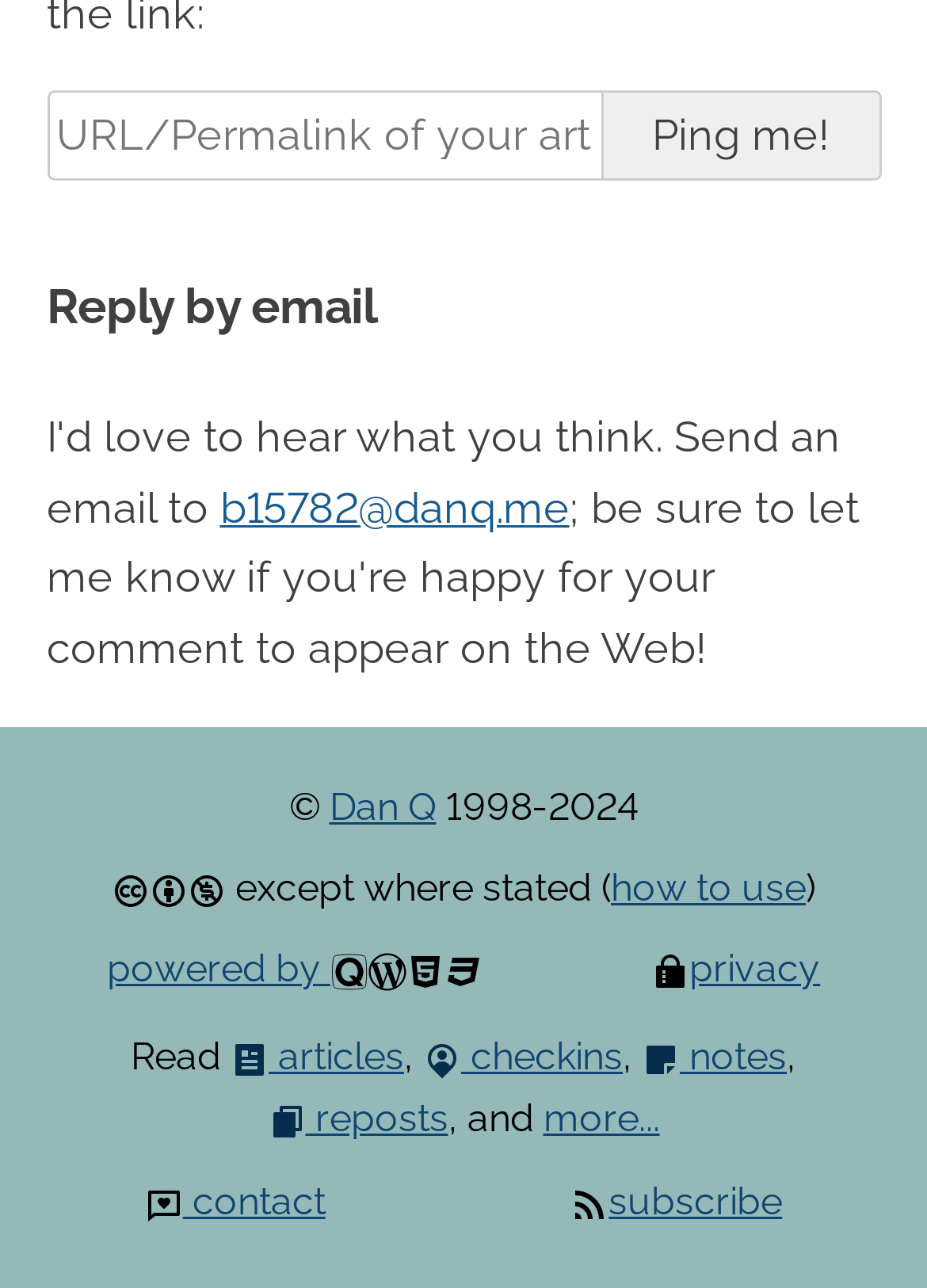Given the description: "contact", determine the bounding box coordinates of the UI element. The coordinates should be formatted as four float numbers between 0 and 1, [left, top, right, bottom].

[0.156, 0.914, 0.351, 0.949]